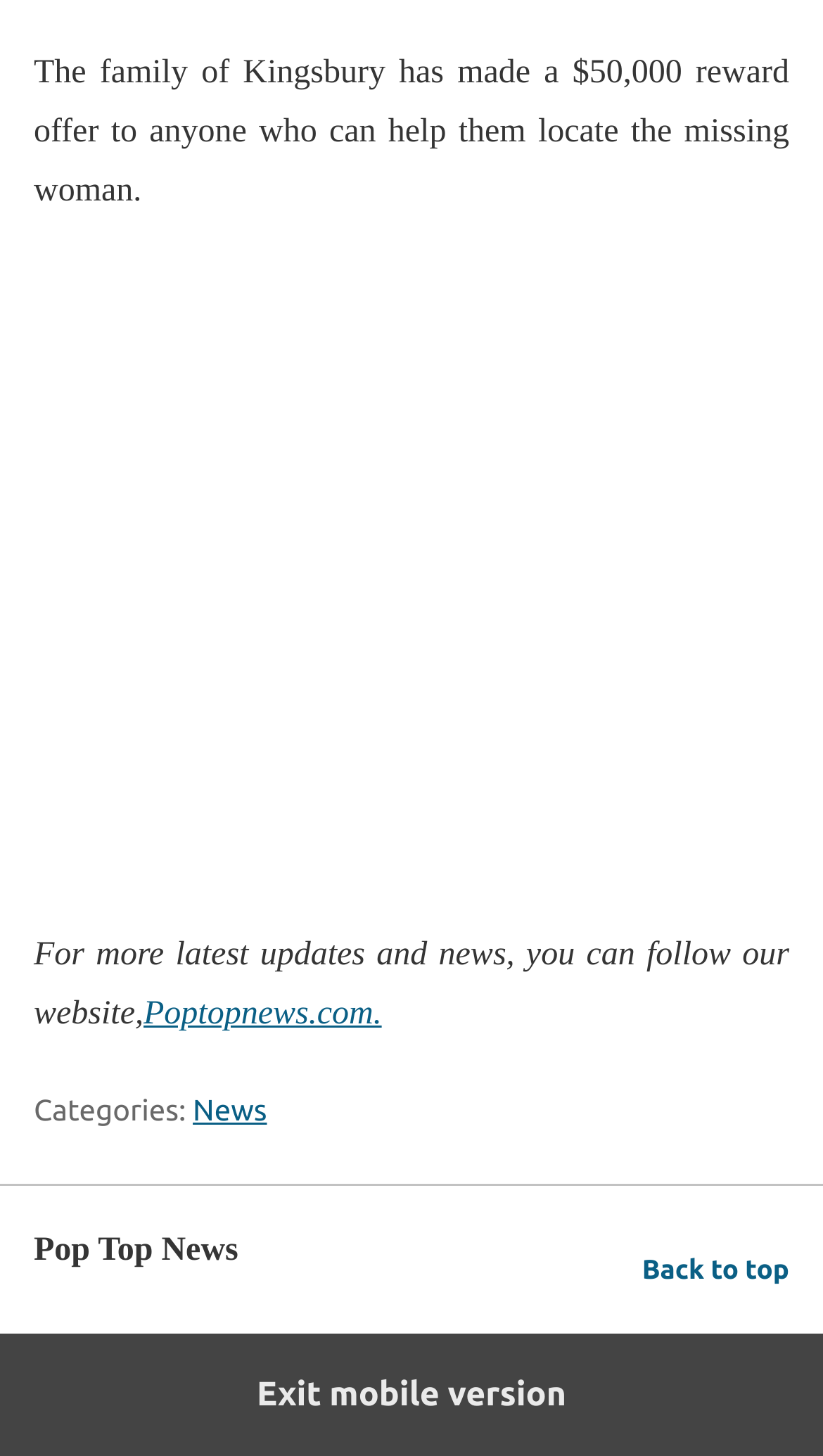Answer with a single word or phrase: 
What is the purpose of the 'Back to top' link?

To go back to the top of the page